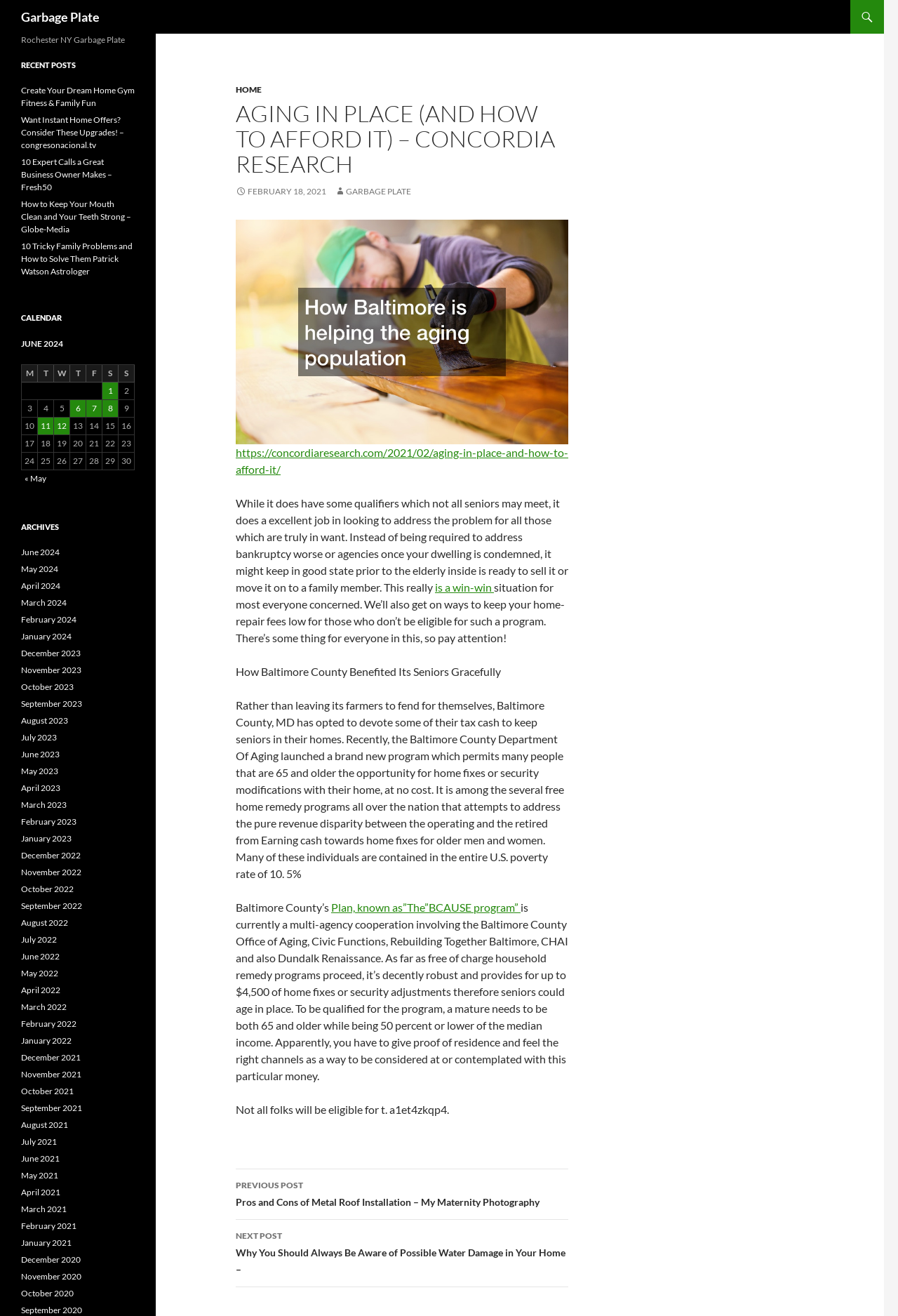Use a single word or phrase to answer the question:
What is the maximum amount of home fixes or security adjustments provided by the BCAUSE program?

$4,500